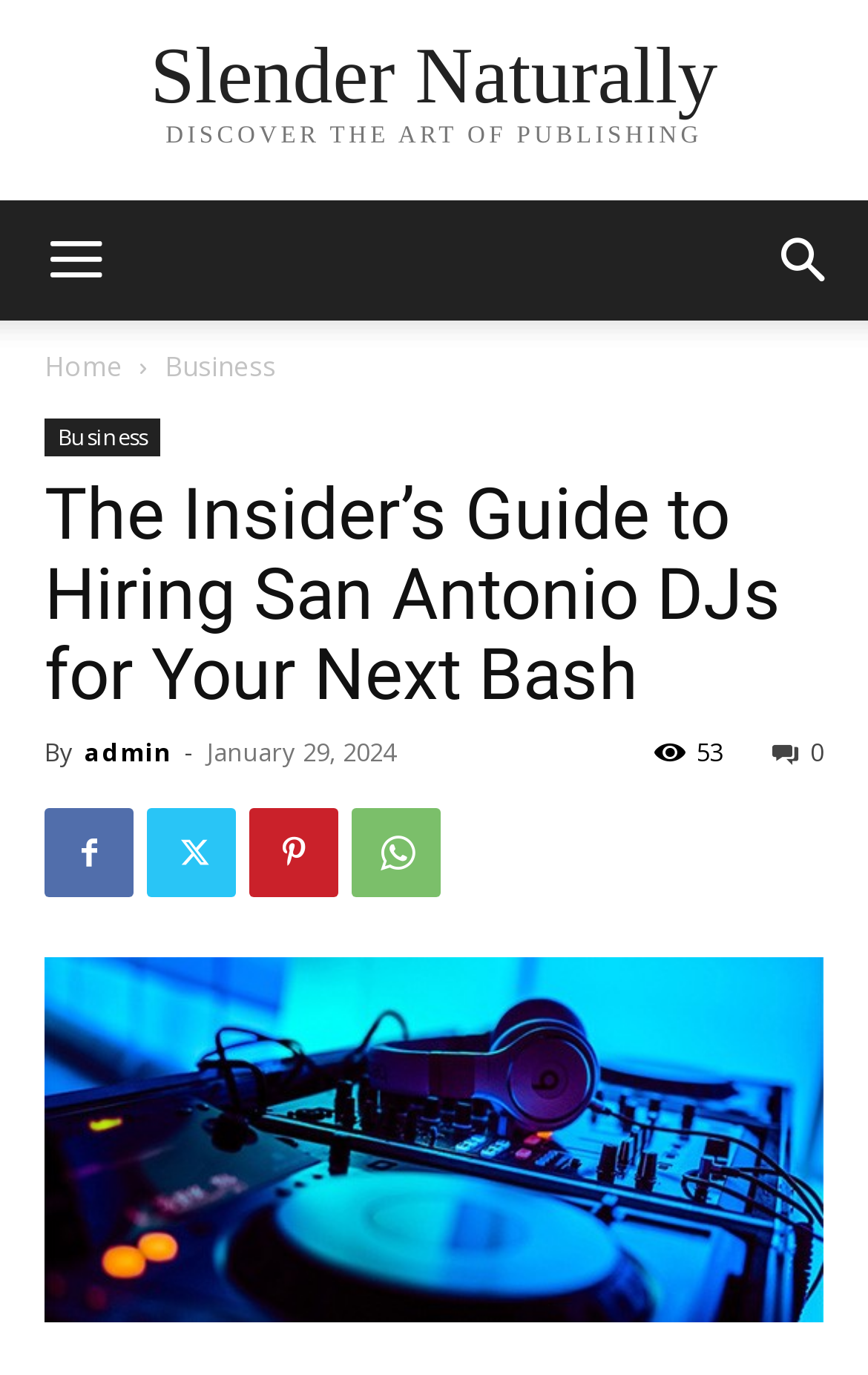Answer this question using a single word or a brief phrase:
What is the author of the article?

admin